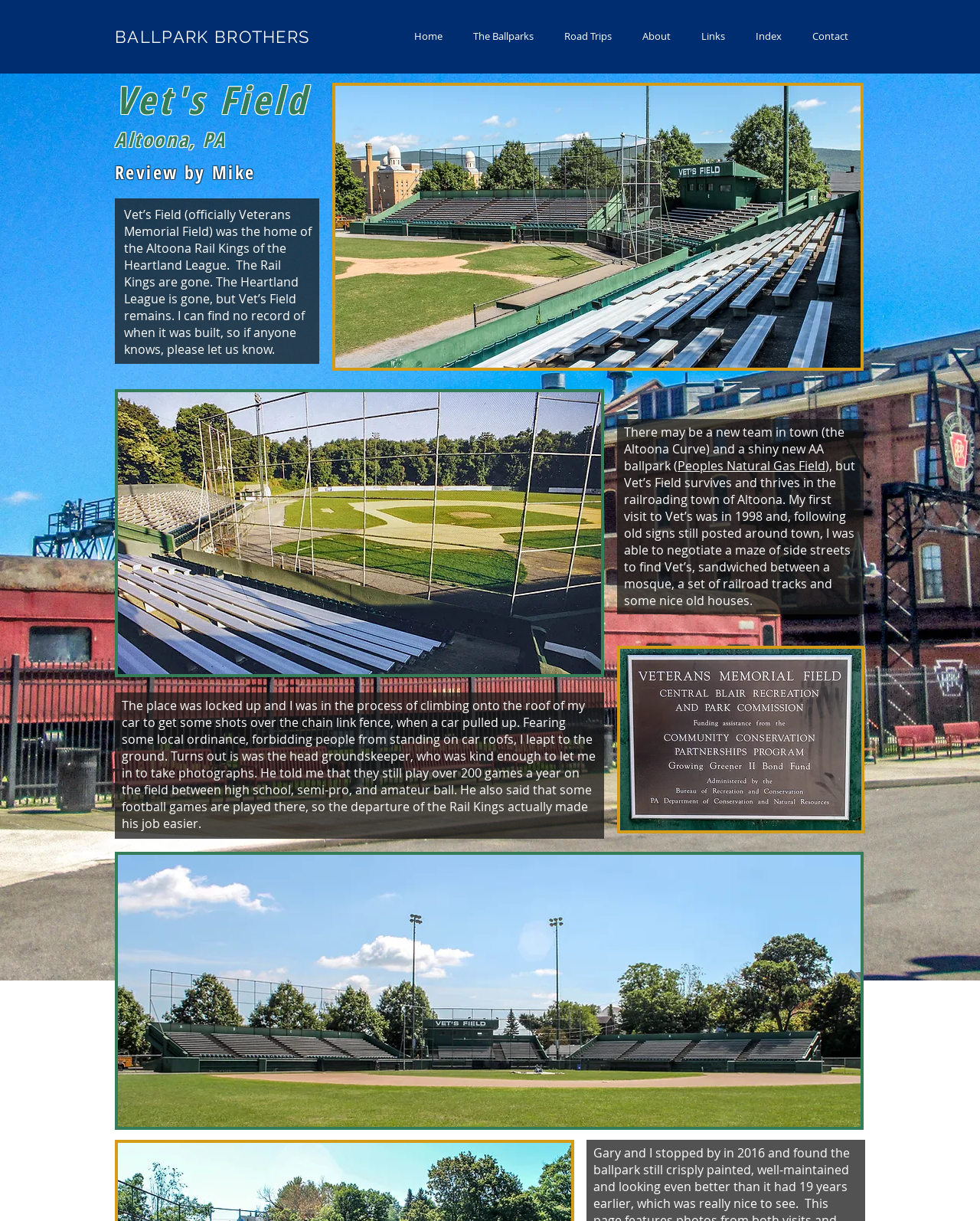Determine the bounding box coordinates for the region that must be clicked to execute the following instruction: "Read about the review by Mike".

[0.117, 0.13, 0.27, 0.151]